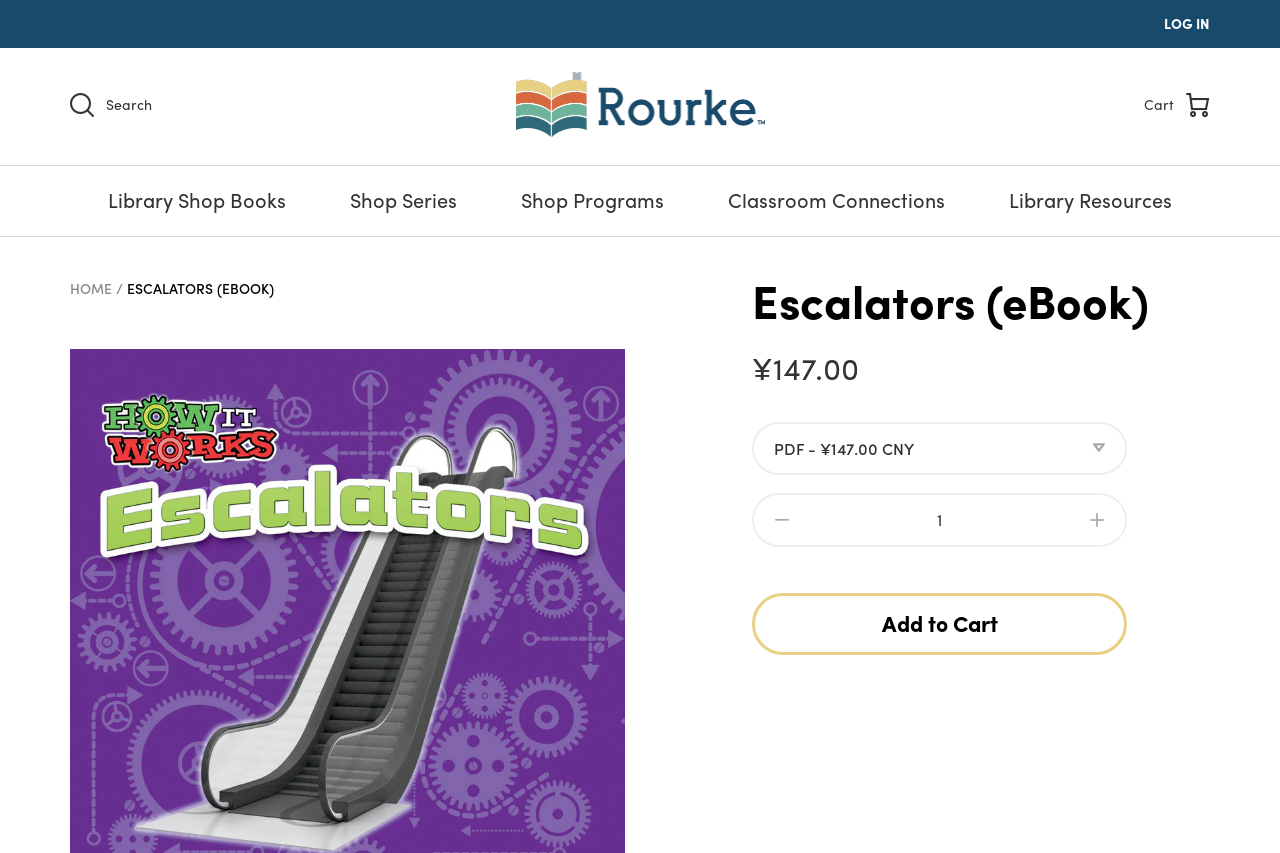Locate the bounding box coordinates of the element that needs to be clicked to carry out the instruction: "log in". The coordinates should be given as four float numbers ranging from 0 to 1, i.e., [left, top, right, bottom].

[0.909, 0.015, 0.945, 0.039]